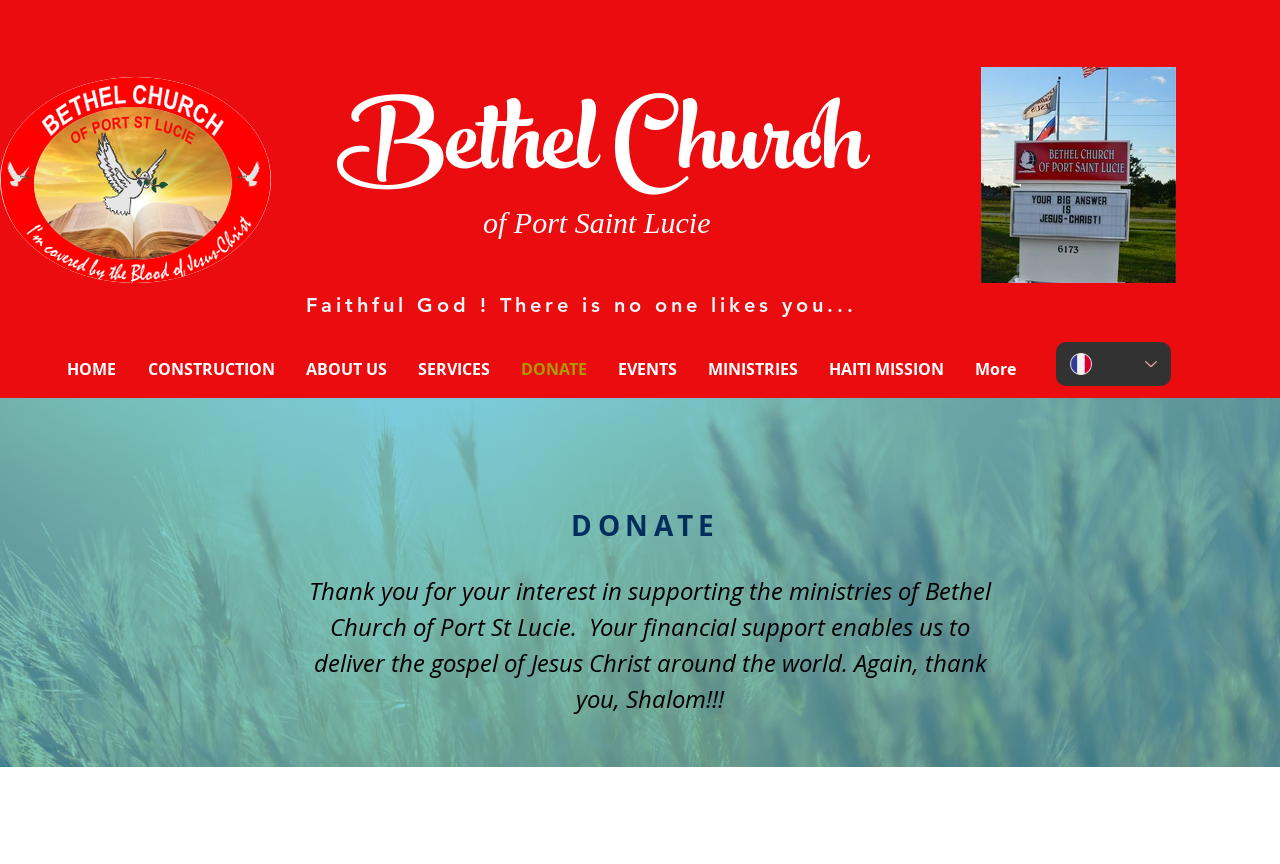Locate the bounding box coordinates of the area to click to fulfill this instruction: "visit the EVENTS page". The bounding box should be presented as four float numbers between 0 and 1, in the order [left, top, right, bottom].

[0.47, 0.396, 0.541, 0.459]